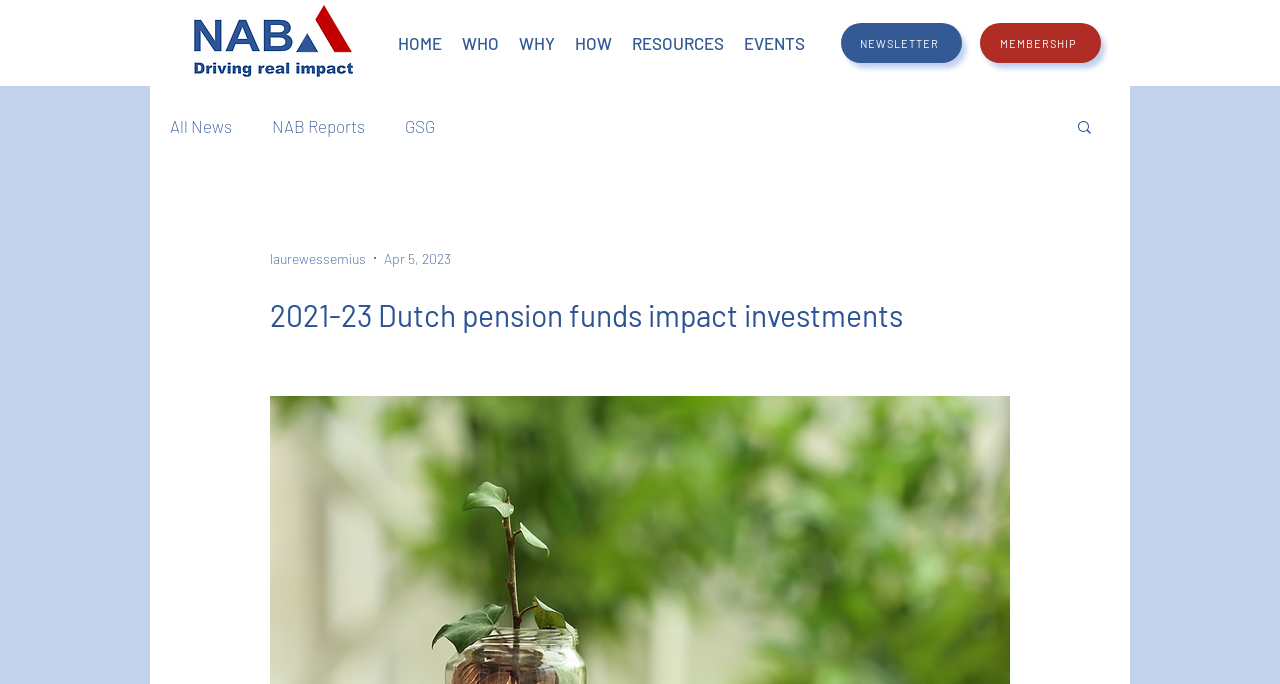What is the topic of the current webpage?
Using the visual information from the image, give a one-word or short-phrase answer.

Dutch pension funds impact investments